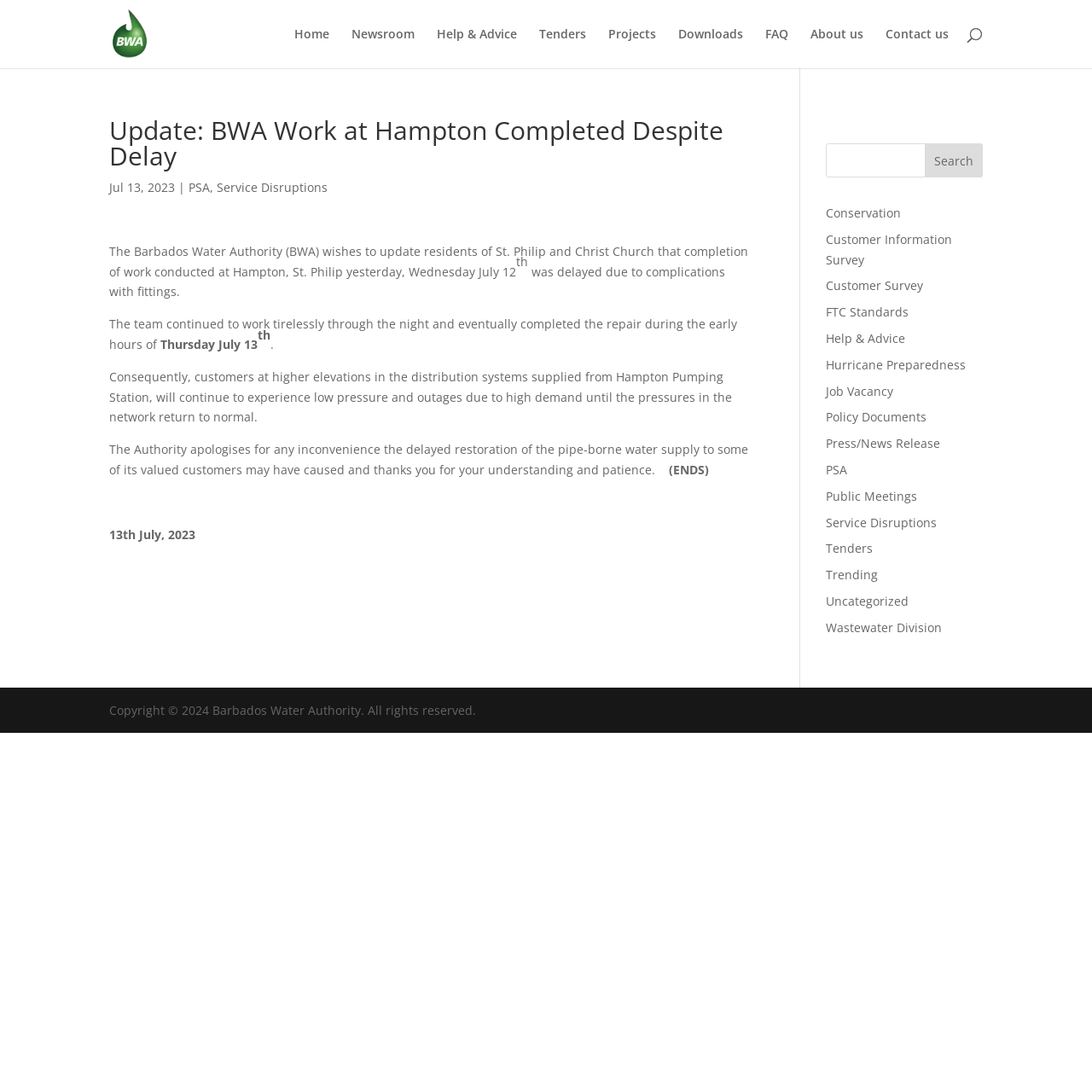Find the bounding box coordinates for the element described here: "alt="Barbados Water Authority"".

[0.103, 0.022, 0.134, 0.037]